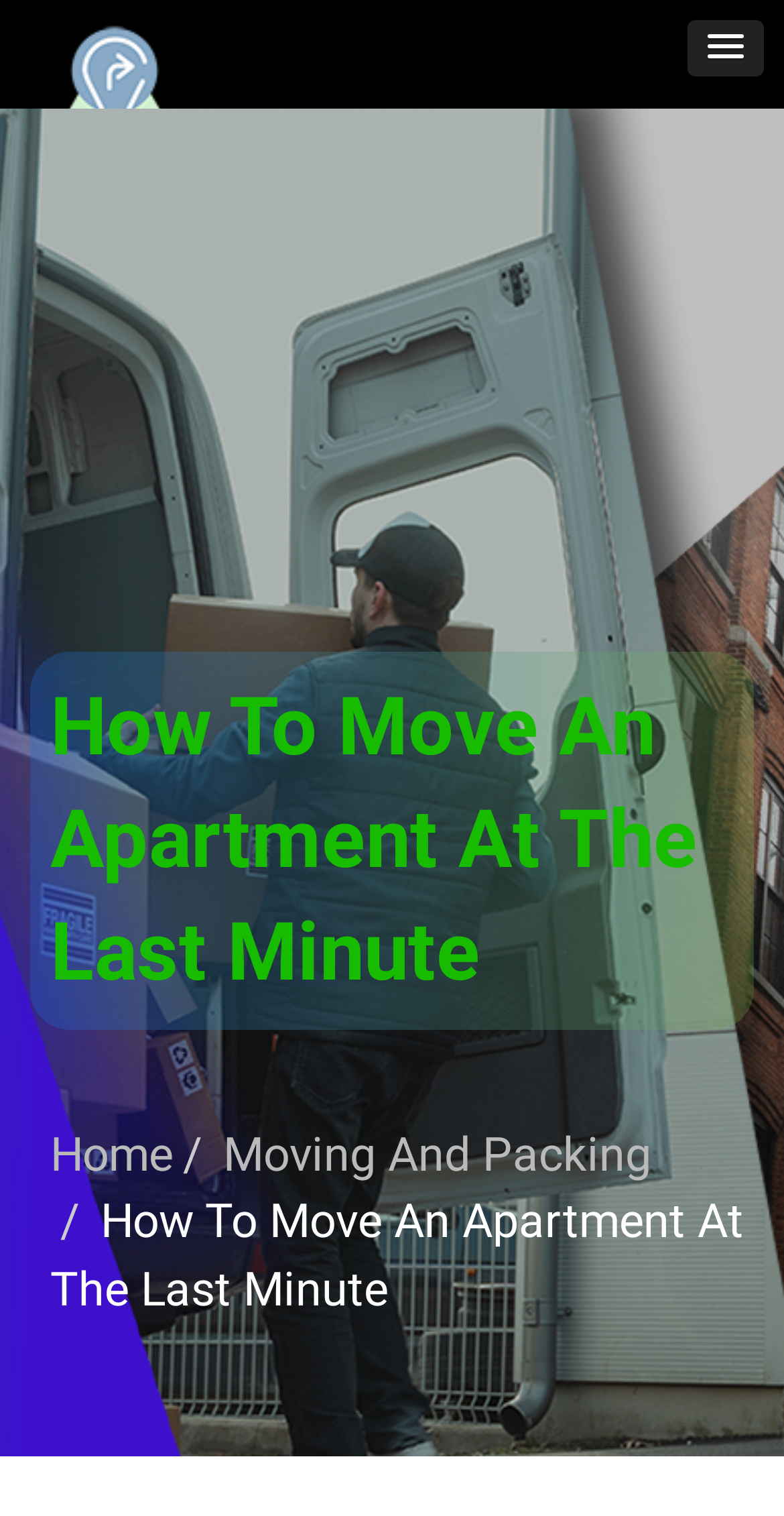Using floating point numbers between 0 and 1, provide the bounding box coordinates in the format (top-left x, top-left y, bottom-right x, bottom-right y). Locate the UI element described here: parent_node: LOTT Moving & Storage

[0.044, 0.043, 0.246, 0.071]